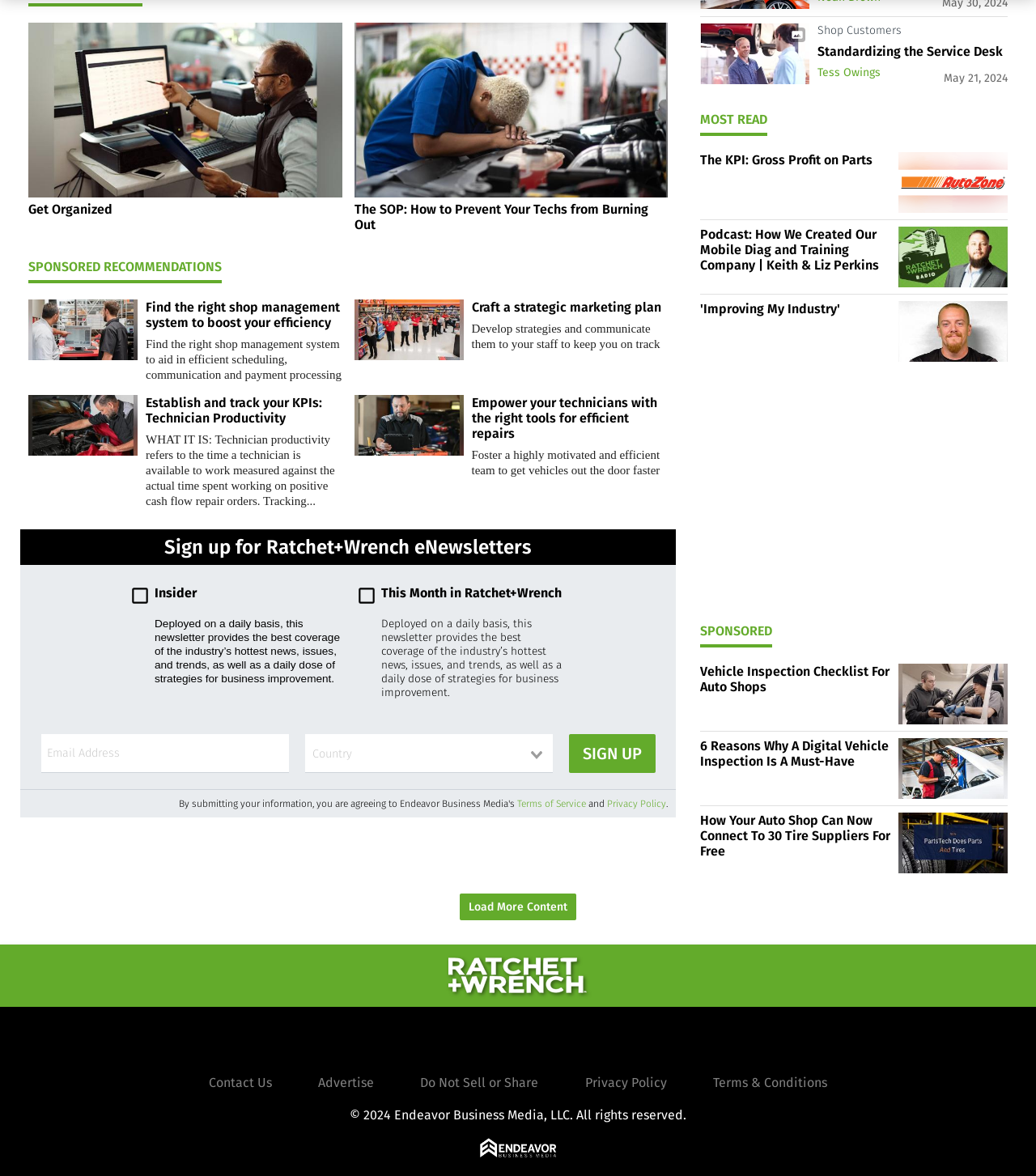Specify the bounding box coordinates of the area that needs to be clicked to achieve the following instruction: "Read The SOP: How to Prevent Your Techs from Burning Out".

[0.342, 0.171, 0.645, 0.197]